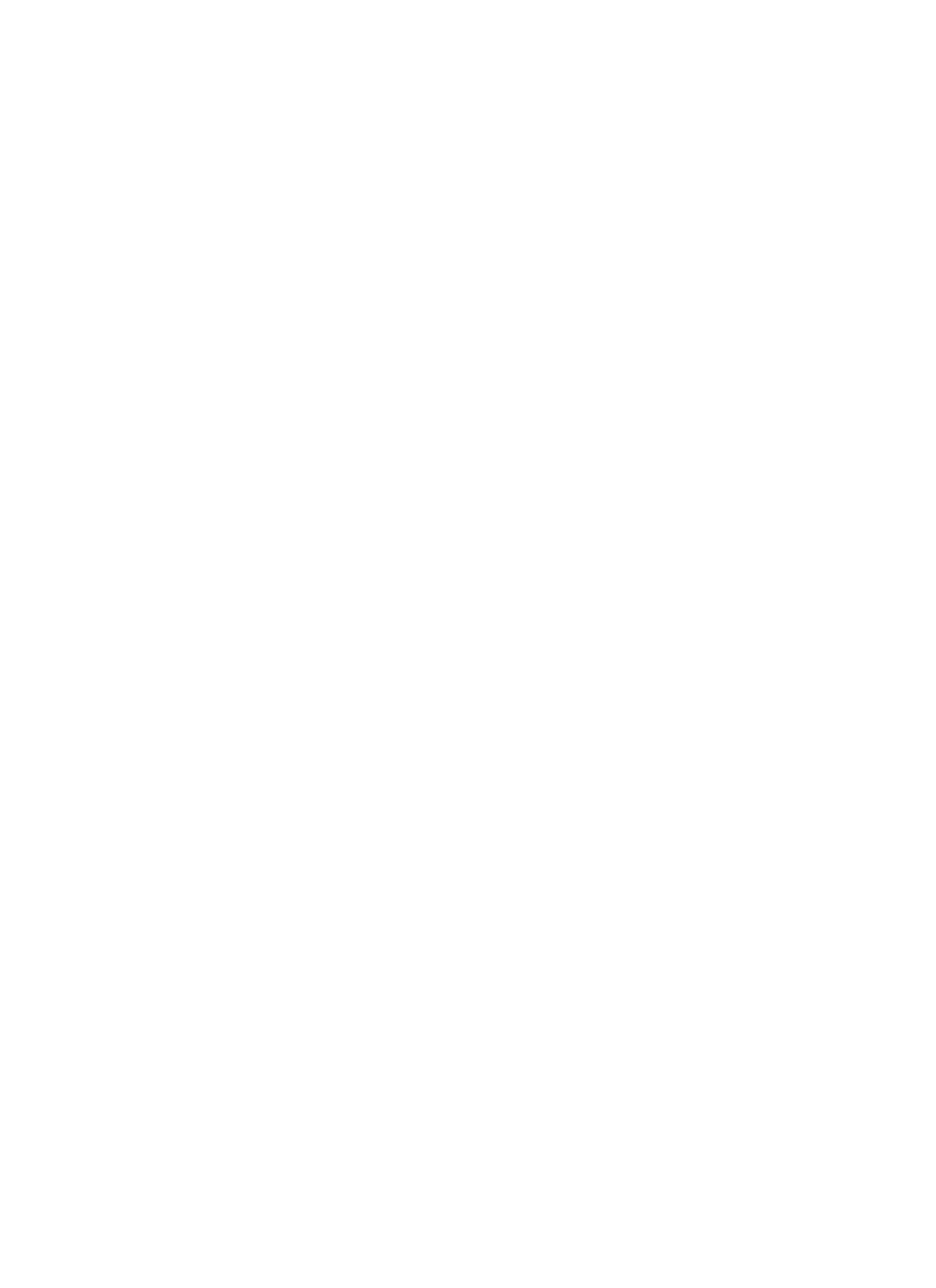Given the element description Linkedin, specify the bounding box coordinates of the corresponding UI element in the format (top-left x, top-left y, bottom-right x, bottom-right y). All values must be between 0 and 1.

[0.214, 0.935, 0.232, 0.948]